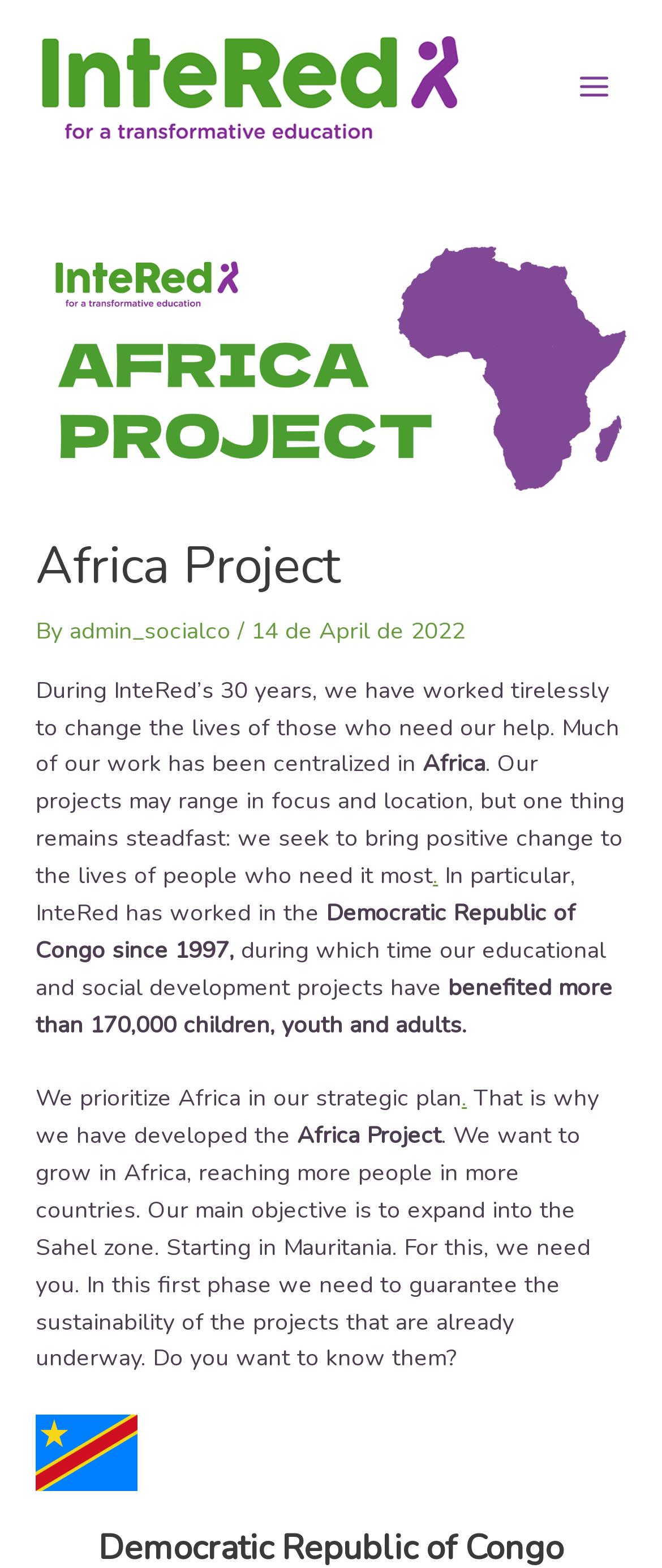What is the name of the organization?
Analyze the screenshot and provide a detailed answer to the question.

The name of the organization can be found in the top-left corner of the webpage, where it says 'Africa Project - Intered' and has an image with the same name.